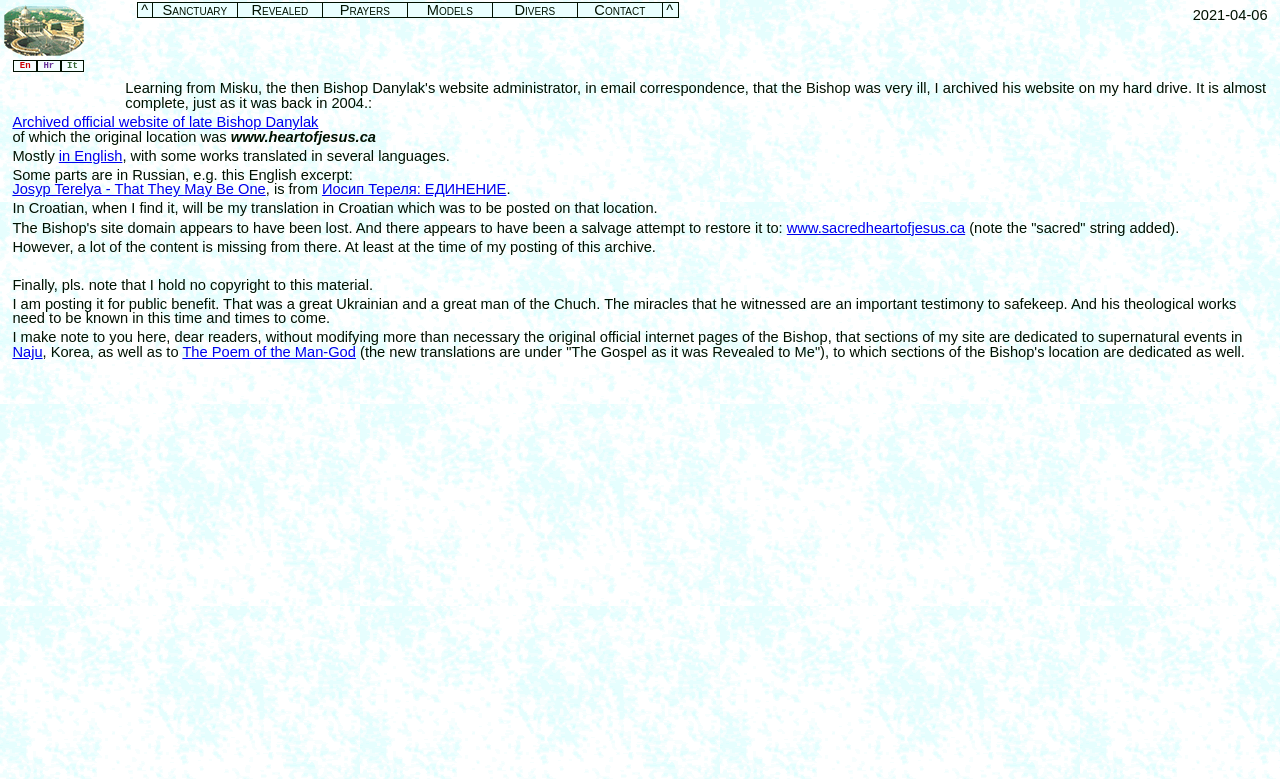Please locate the bounding box coordinates of the element that should be clicked to complete the given instruction: "Read the English excerpt of Josyp Terelya".

[0.01, 0.233, 0.208, 0.253]